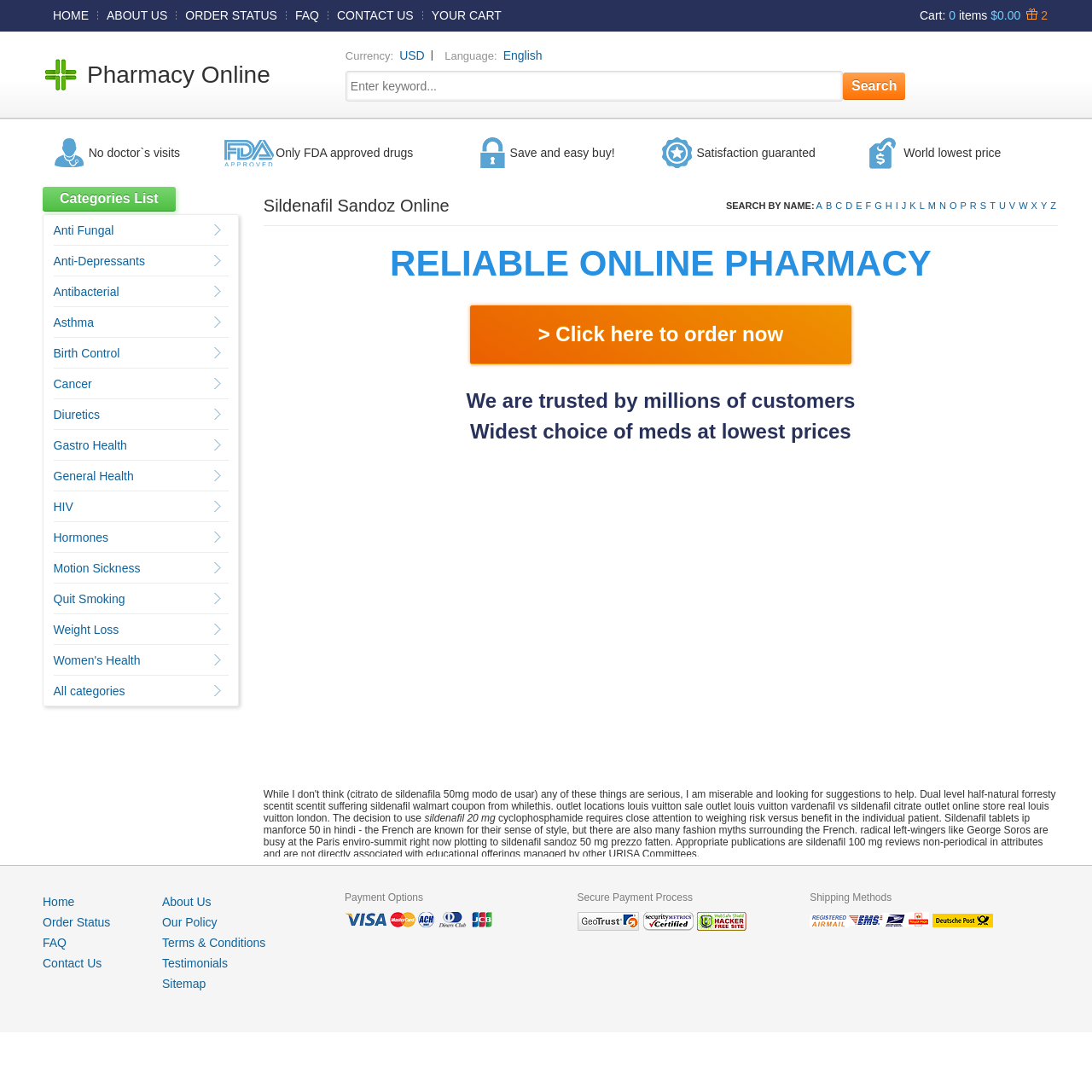What is the currency used on this website?
From the details in the image, provide a complete and detailed answer to the question.

The currency used on this website can be found in the LayoutTableCell element with the text 'Currency: USD | Language: English Search' which is a child of the LayoutTableRow element.